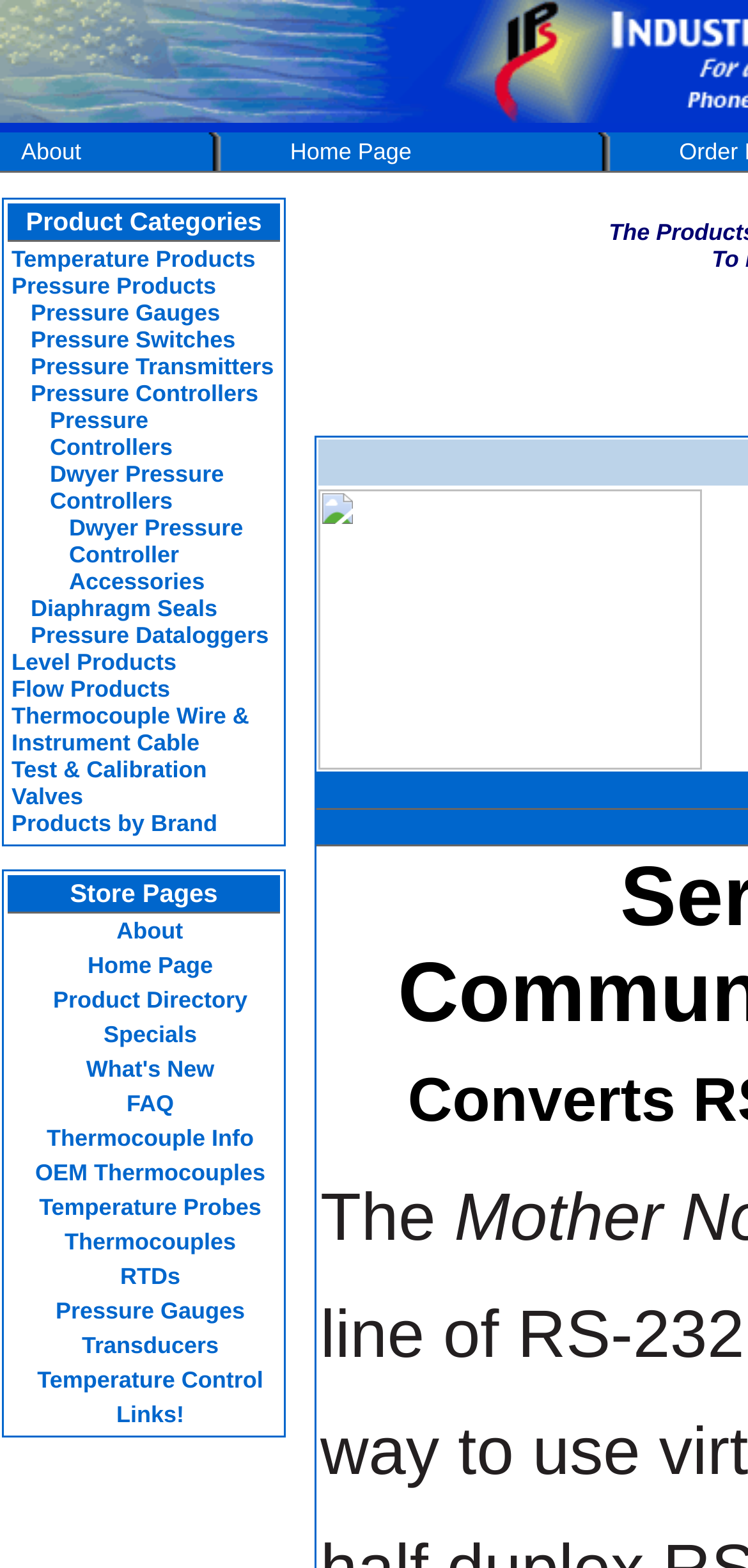How many rows are there in the 'Store Pages' table?
Answer the question with as much detail as you can, using the image as a reference.

By examining the table structure and content, I counted 10 rows in the 'Store Pages' table, each containing a link to a different store page, such as 'About', 'Home Page', and 'Product Directory'.